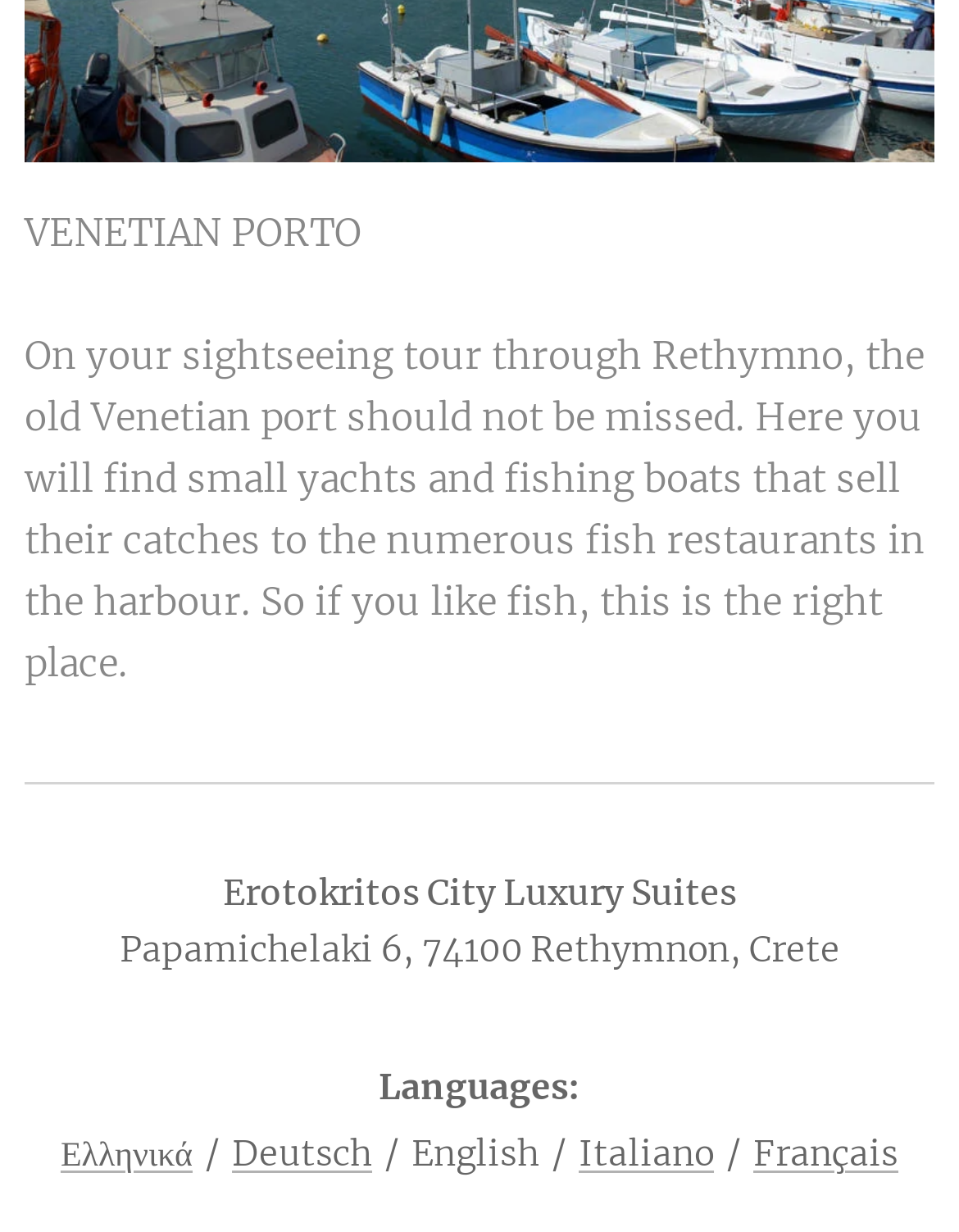What is the topic of the descriptive text?
Please provide a detailed and thorough answer to the question.

The topic of the descriptive text can be determined by reading the static text element that describes the old Venetian port in Rethymno, where it talks about small yachts and fishing boats selling their catches to fish restaurants in the harbour.